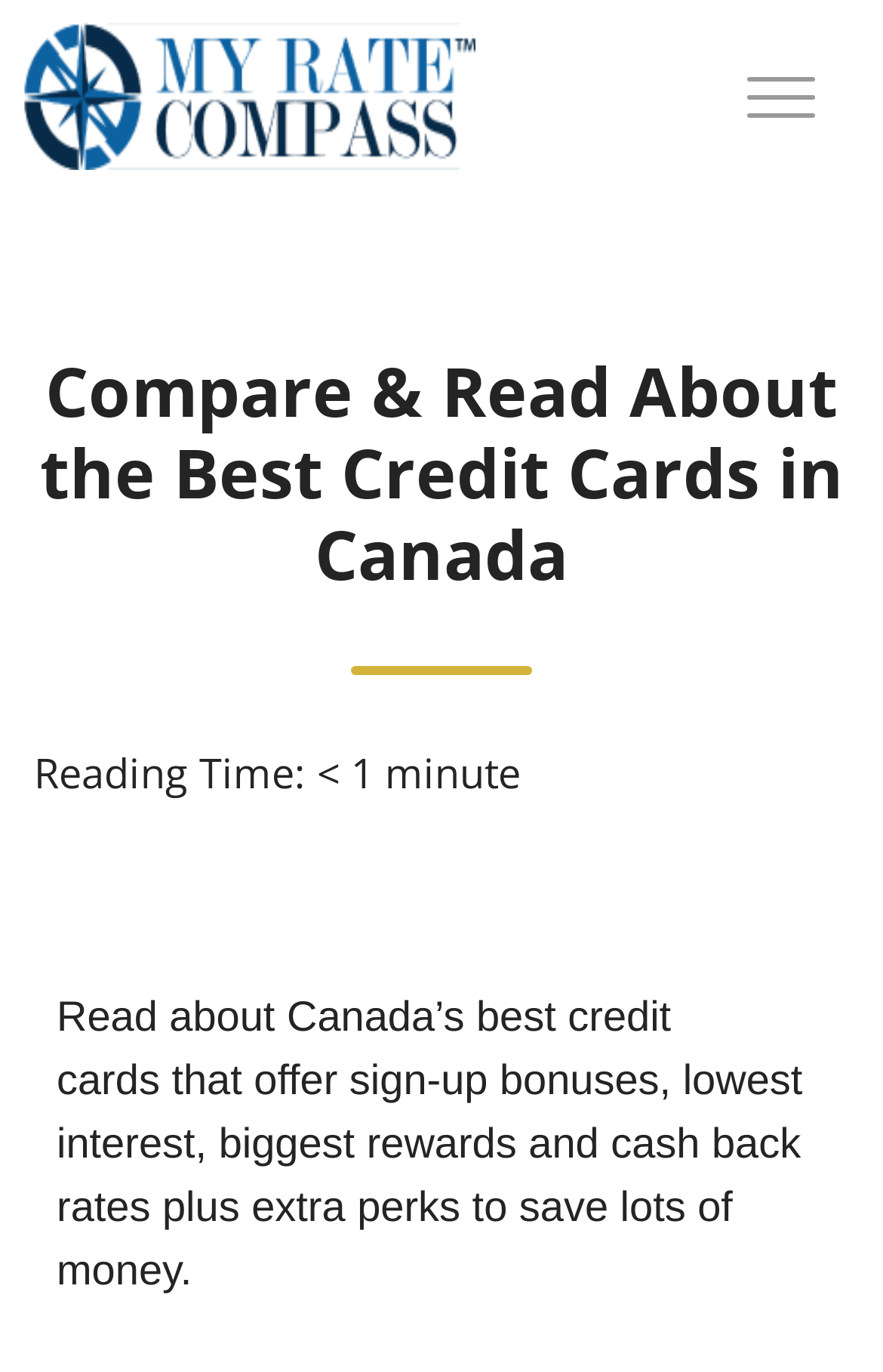Based on the element description: "alt="logo"", identify the UI element and provide its bounding box coordinates. Use four float numbers between 0 and 1, [left, top, right, bottom].

[0.0, 0.0, 0.564, 0.14]